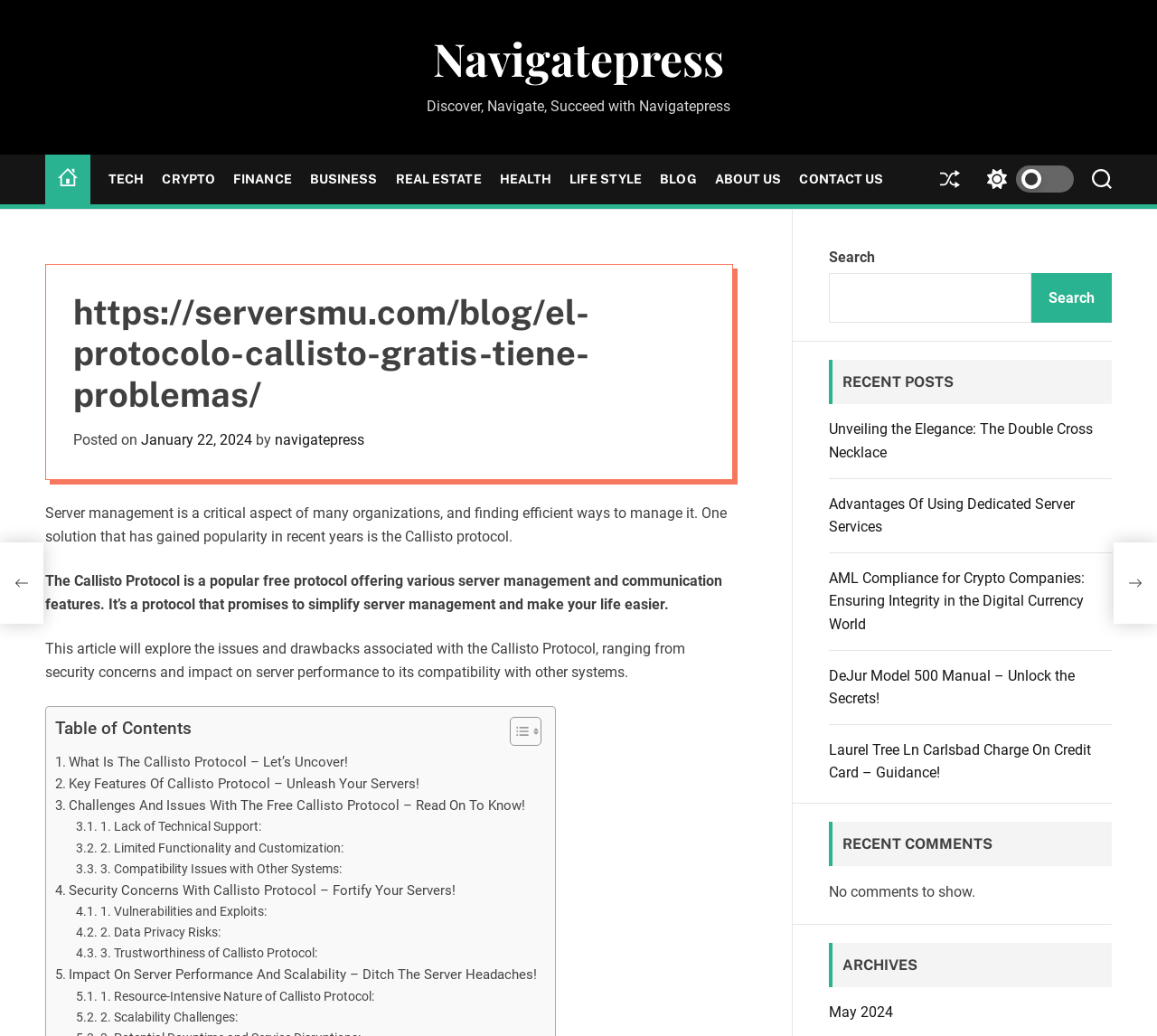Determine the bounding box coordinates of the clickable region to follow the instruction: "Switch to dark mode".

[0.845, 0.149, 0.928, 0.197]